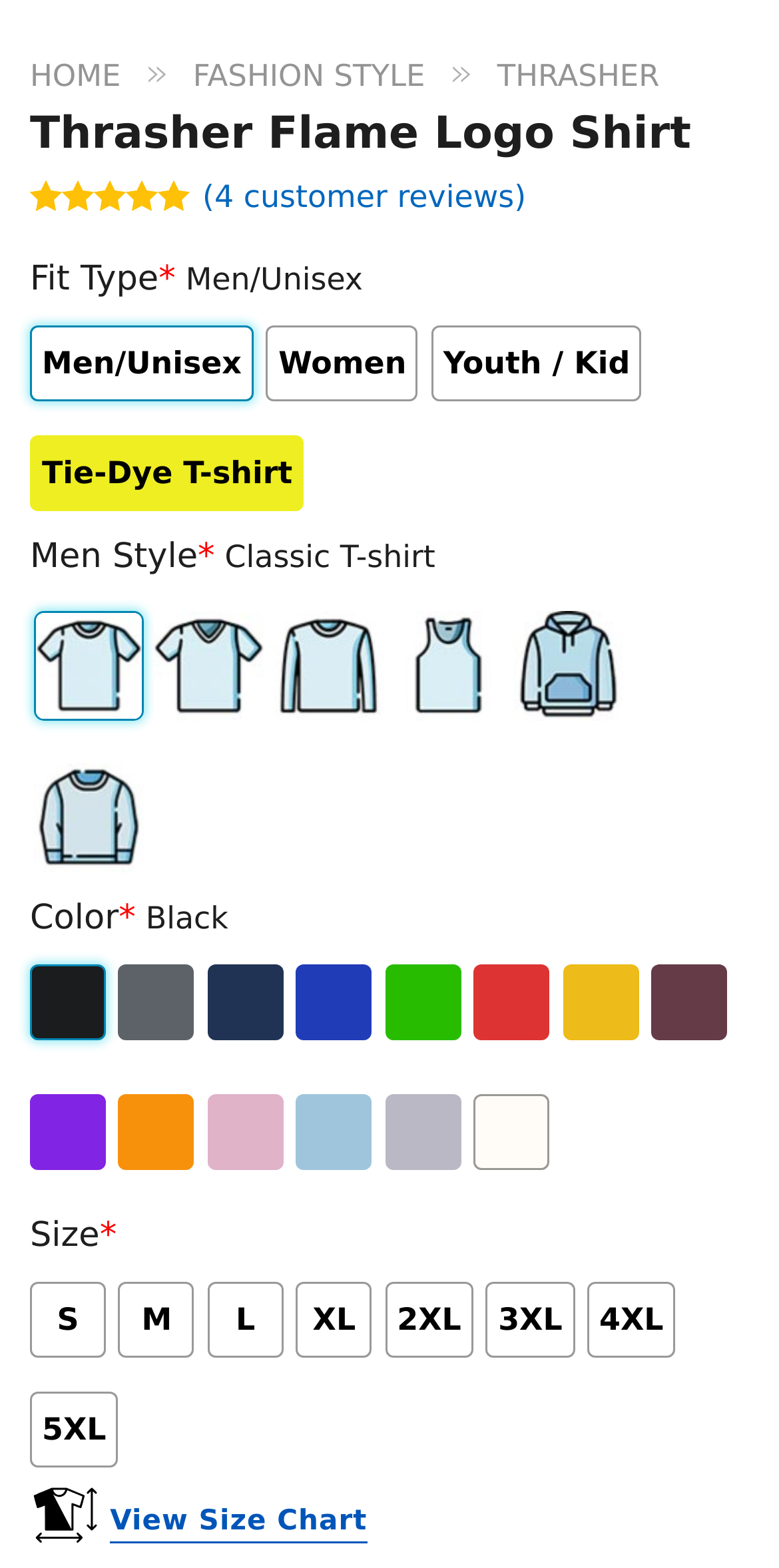Bounding box coordinates are specified in the format (top-left x, top-left y, bottom-right x, bottom-right y). All values are floating point numbers bounded between 0 and 1. Please provide the bounding box coordinate of the region this sentence describes: title="Kenya Express eVisa Application"

None